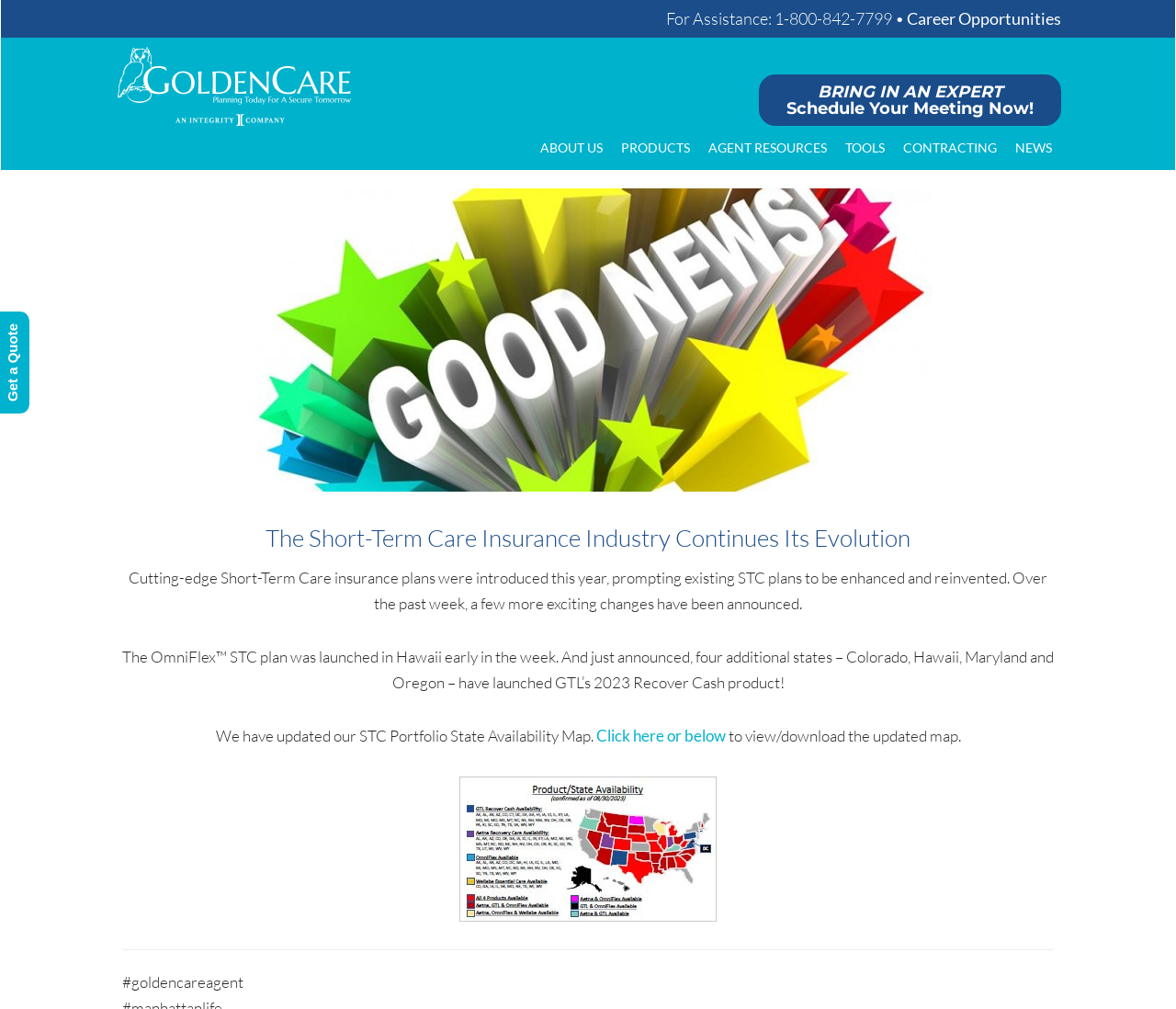Using the provided description Career Opportunities, find the bounding box coordinates for the UI element. Provide the coordinates in (top-left x, top-left y, bottom-right x, bottom-right y) format, ensuring all values are between 0 and 1.

[0.771, 0.008, 0.902, 0.028]